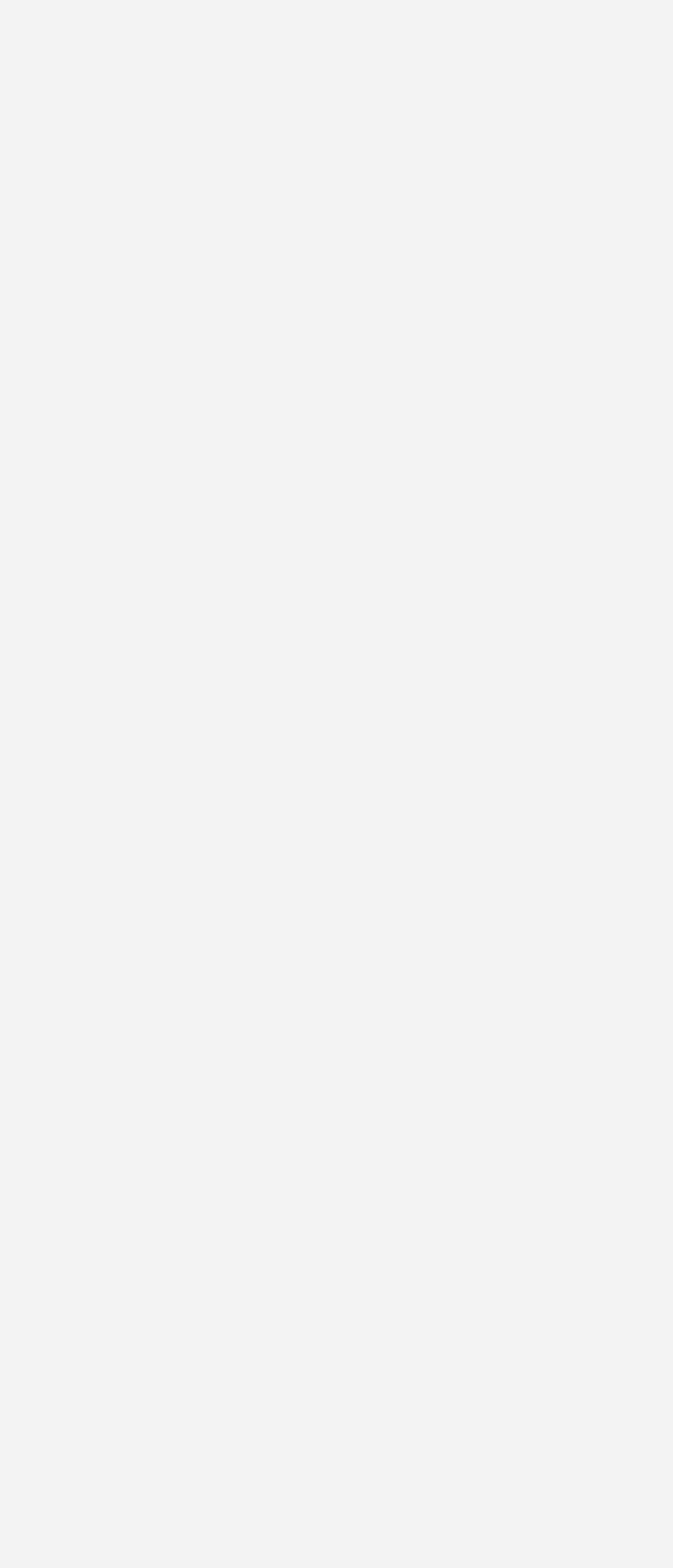Can you provide the bounding box coordinates for the element that should be clicked to implement the instruction: "Upvote the comment"?

[0.746, 0.433, 0.785, 0.457]